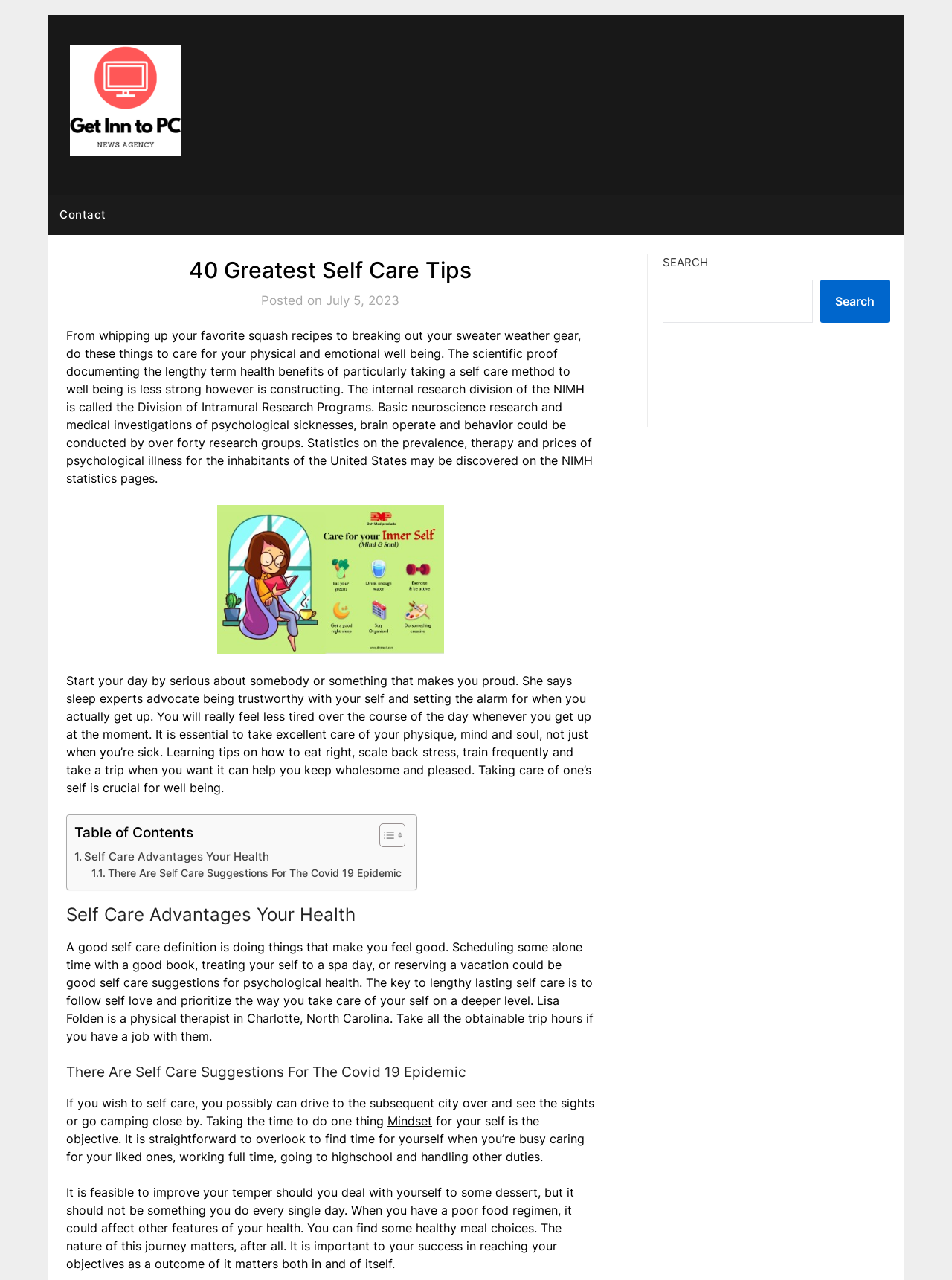What is the name of the research division mentioned on the webpage?
Give a detailed explanation using the information visible in the image.

The webpage mentions the 'Division of Intramural Research Programs' as the internal research division of the NIMH, which conducts basic neuroscience research and medical investigations of psychological diseases.